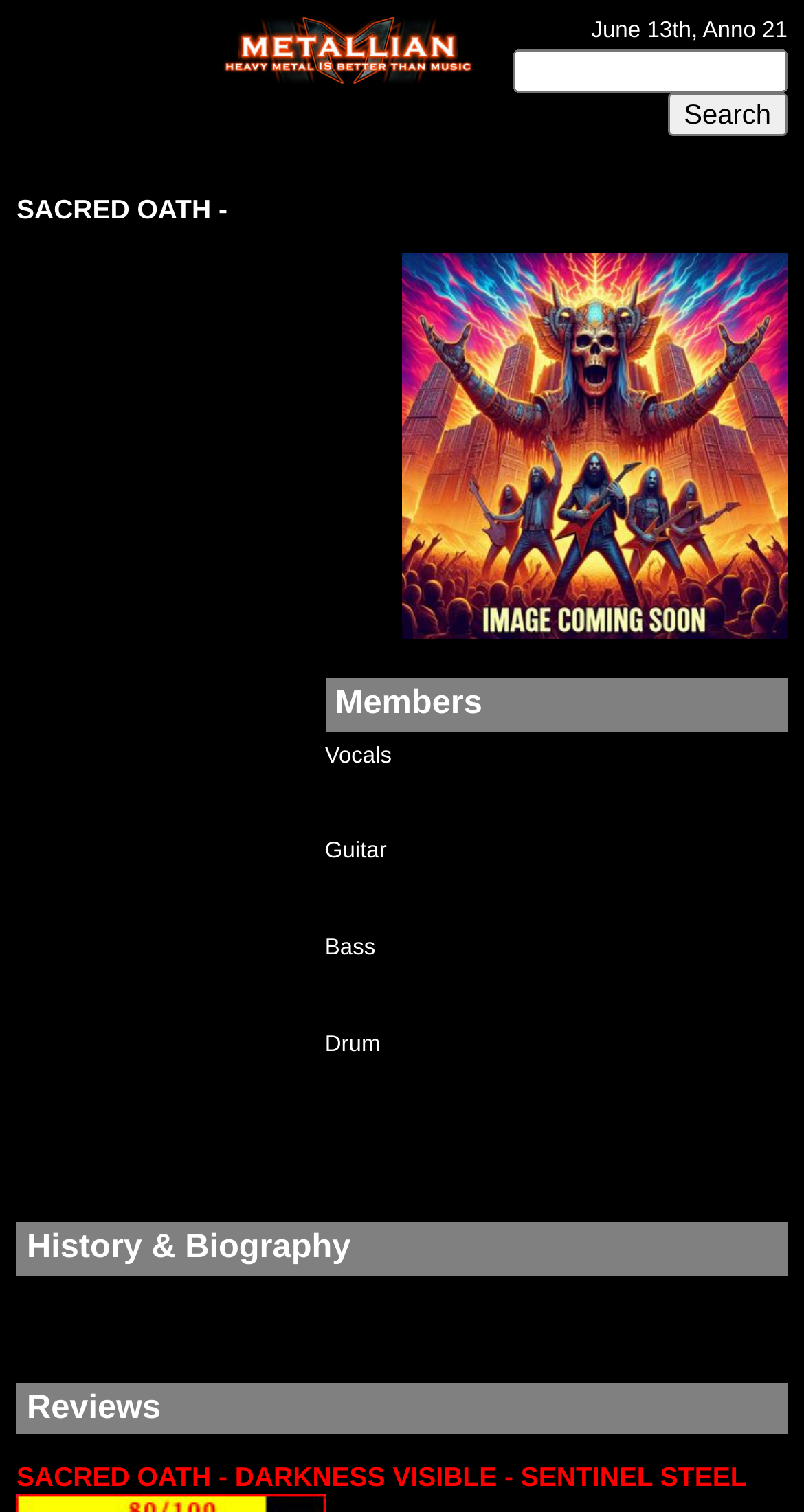Based on the image, provide a detailed response to the question:
What is the last section of the webpage?

The last section of the webpage contains a heading 'Reviews', which suggests that this section is dedicated to reviews of the band's music or albums. This section is located at the bottom of the webpage, and it is separated from the rest of the content by a significant amount of whitespace.